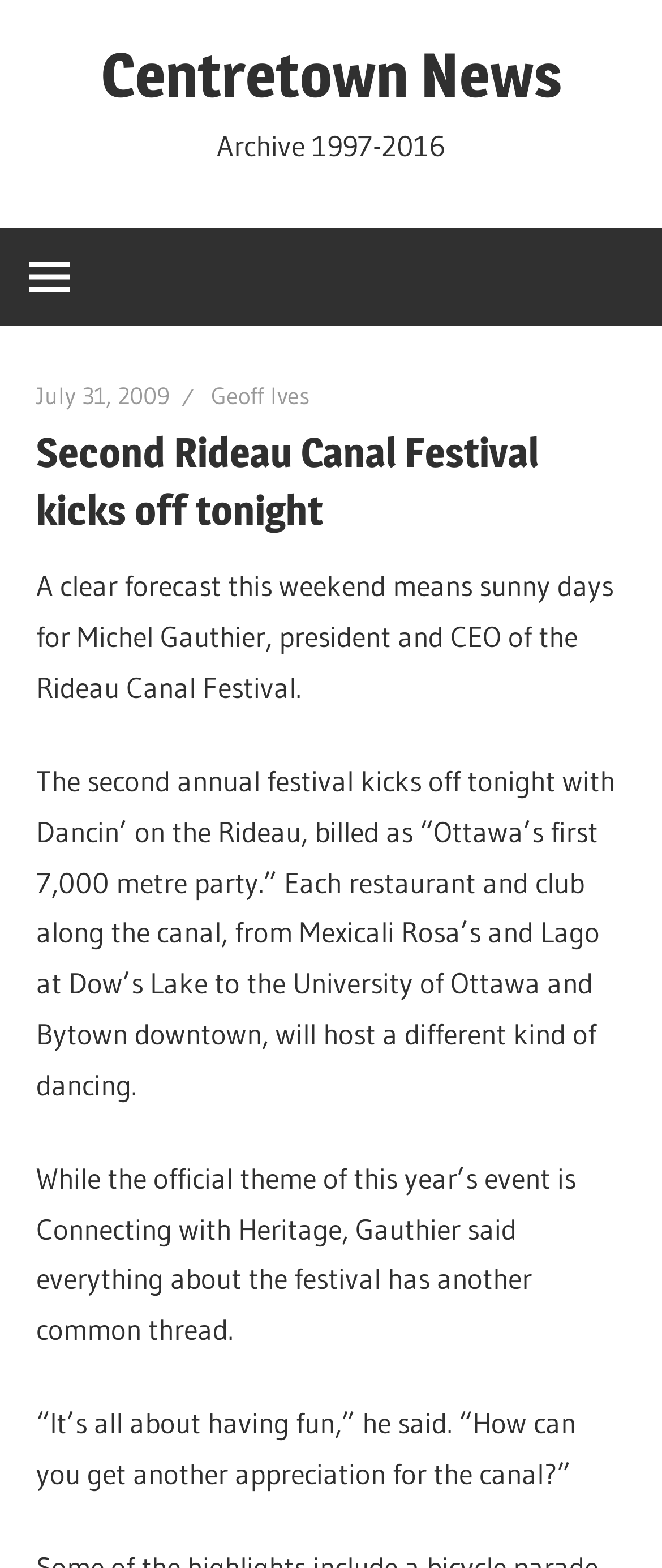Refer to the image and provide a thorough answer to this question:
Who is the president and CEO of the Rideau Canal Festival?

The answer can be found in the StaticText element with the text 'A clear forecast this weekend means sunny days for Michel Gauthier, president and CEO of the Rideau Canal Festival.'